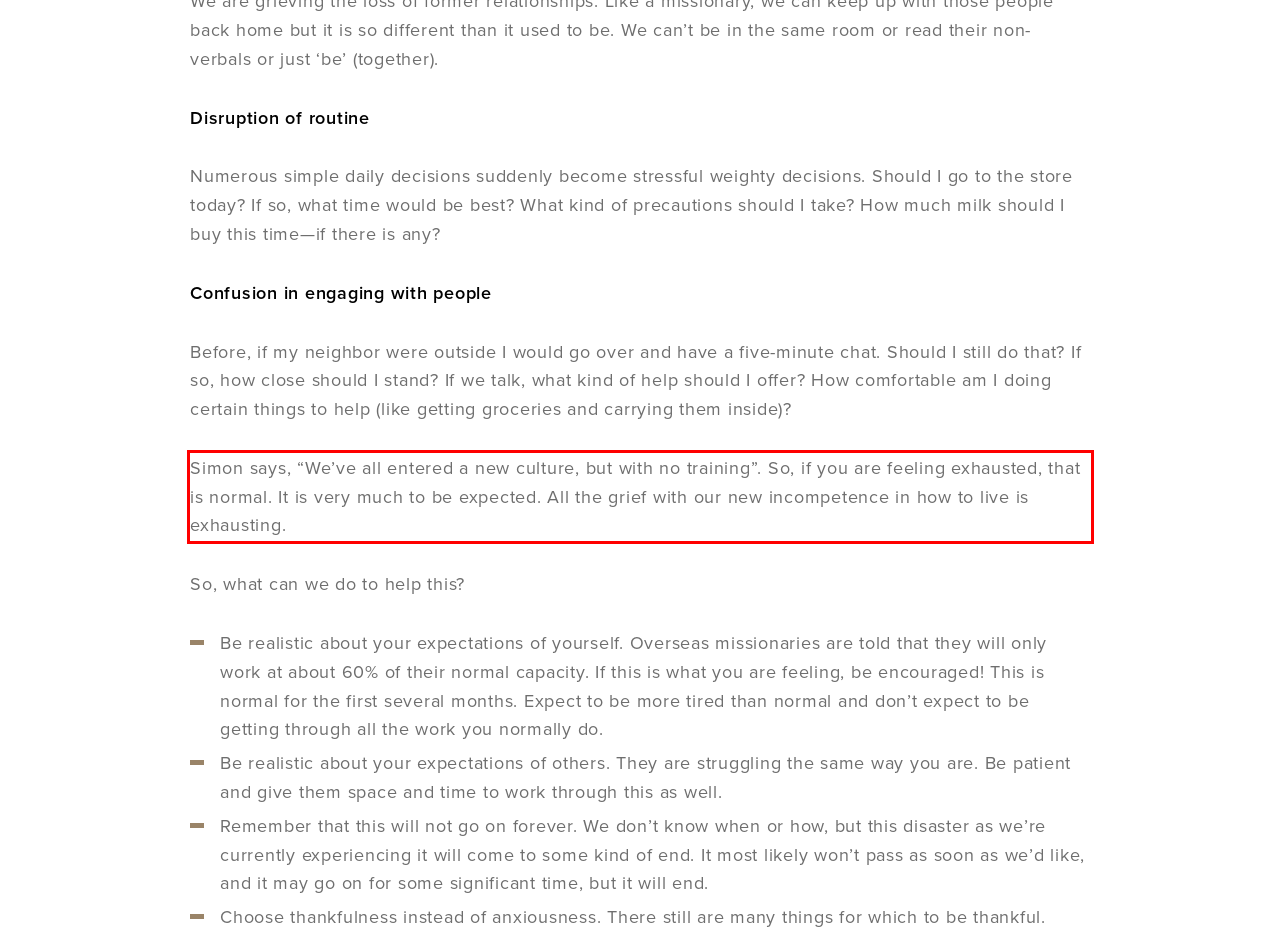Please perform OCR on the UI element surrounded by the red bounding box in the given webpage screenshot and extract its text content.

Simon says, “We’ve all entered a new culture, but with no training”. So, if you are feeling exhausted, that is normal. It is very much to be expected. All the grief with our new incompetence in how to live is exhausting.